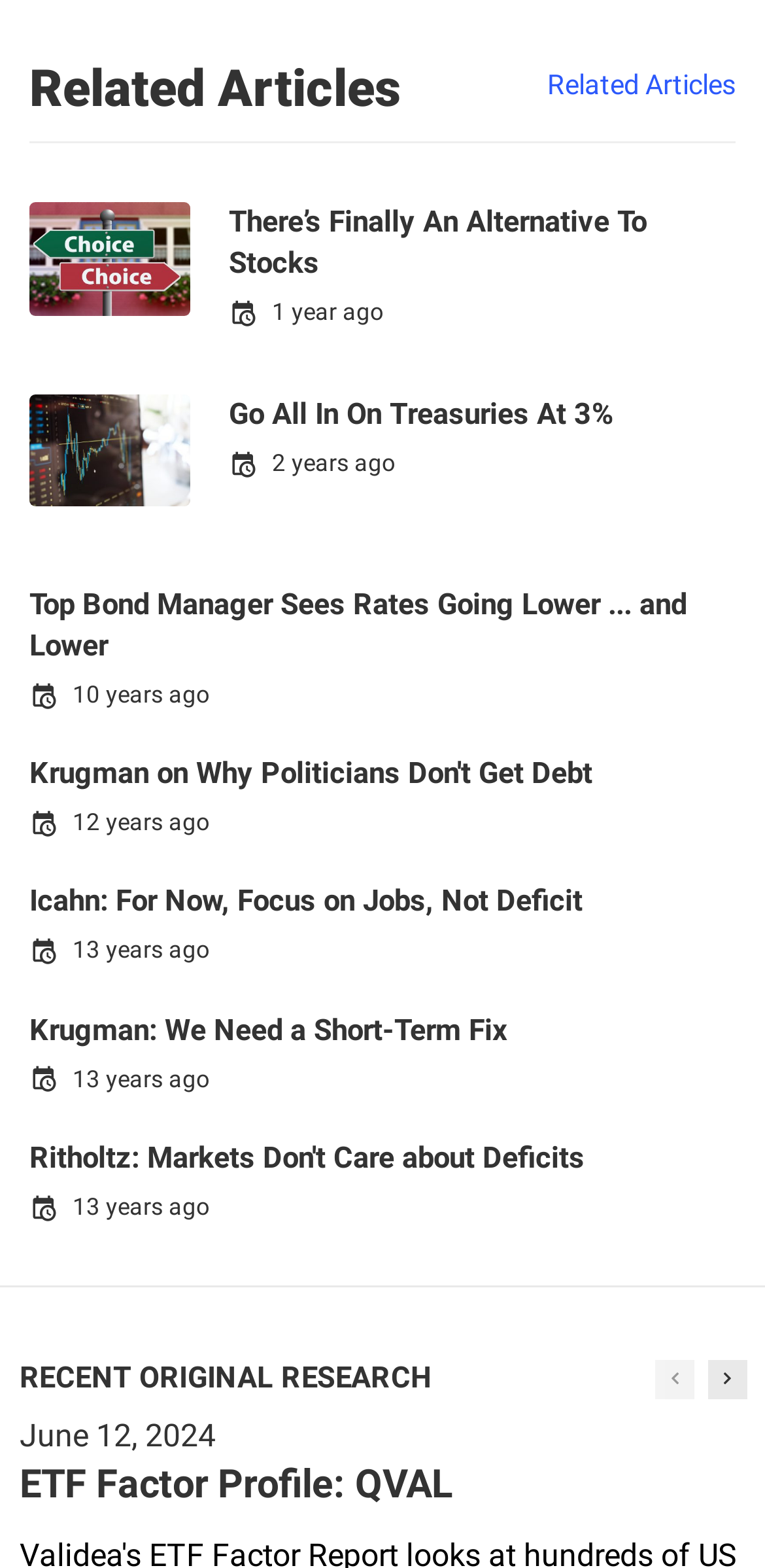Please answer the following question using a single word or phrase: 
What is the title of the ETF Factor Profile?

ETF Factor Profile: QVAL